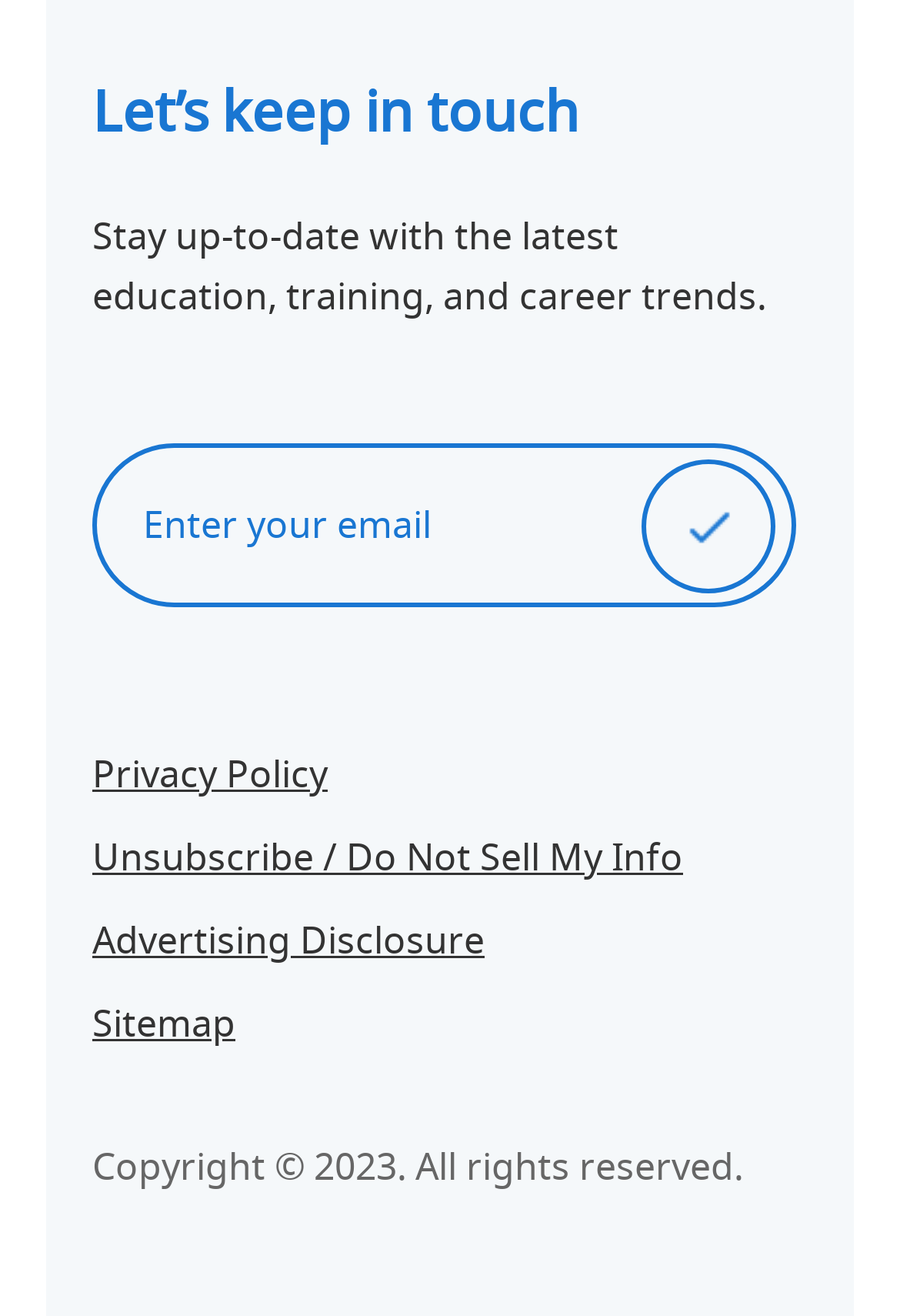Provide the bounding box coordinates for the specified HTML element described in this description: "parent_node: Enter your email name="ne"". The coordinates should be four float numbers ranging from 0 to 1, in the format [left, top, right, bottom].

[0.108, 0.341, 0.764, 0.459]